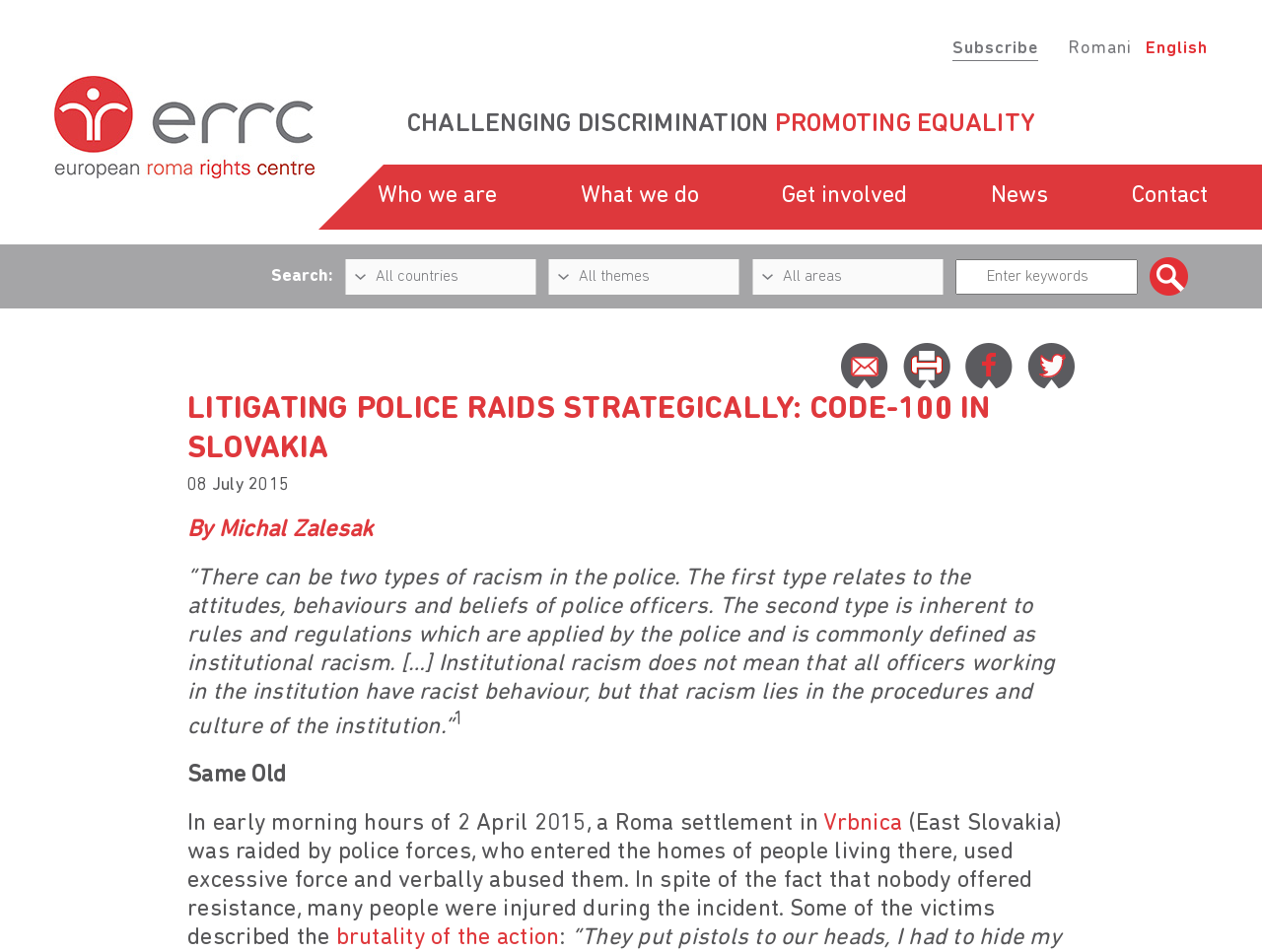Determine the bounding box coordinates of the region that needs to be clicked to achieve the task: "Search for keywords".

[0.757, 0.272, 0.901, 0.309]